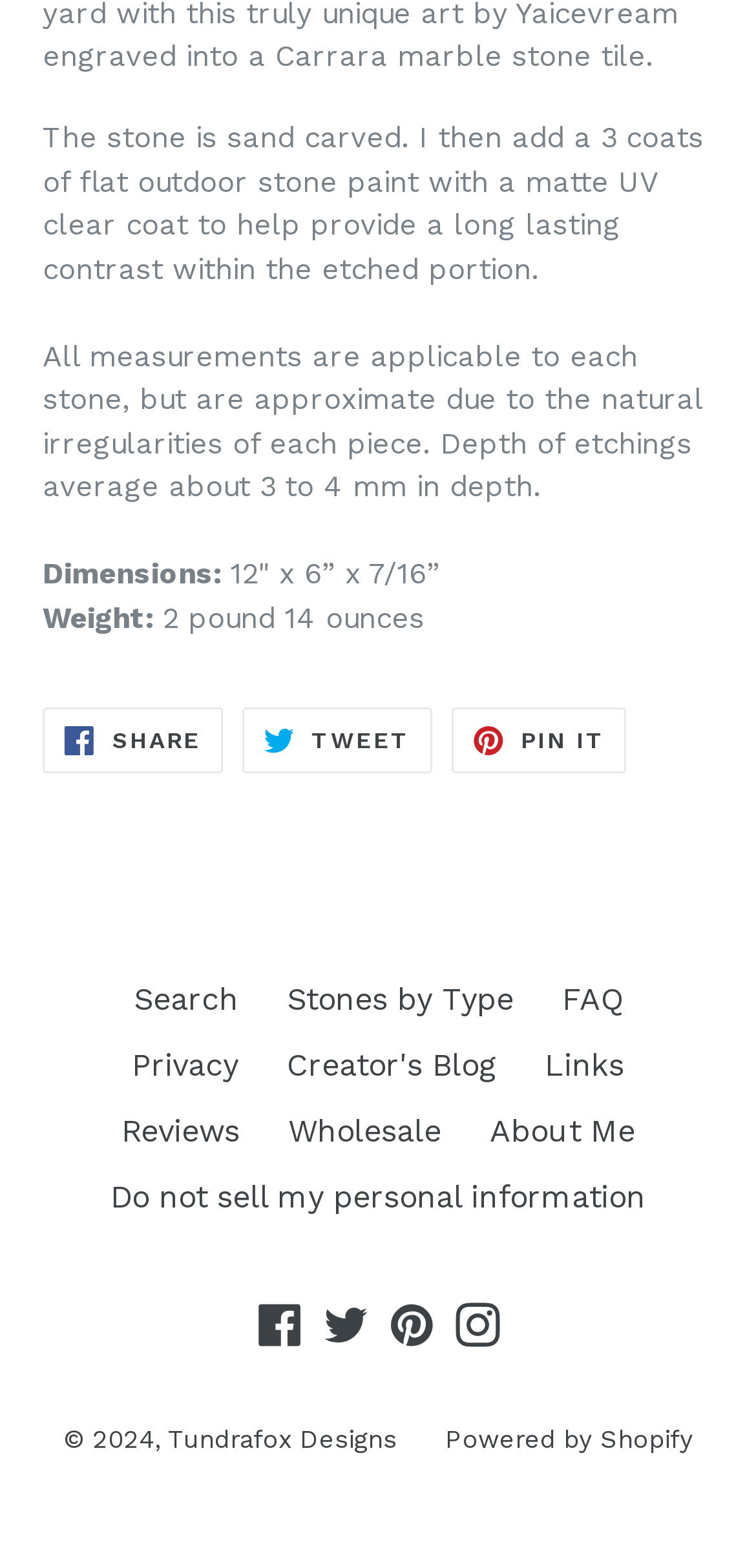Please reply with a single word or brief phrase to the question: 
What social media platforms are available for sharing?

Facebook, Twitter, Pinterest